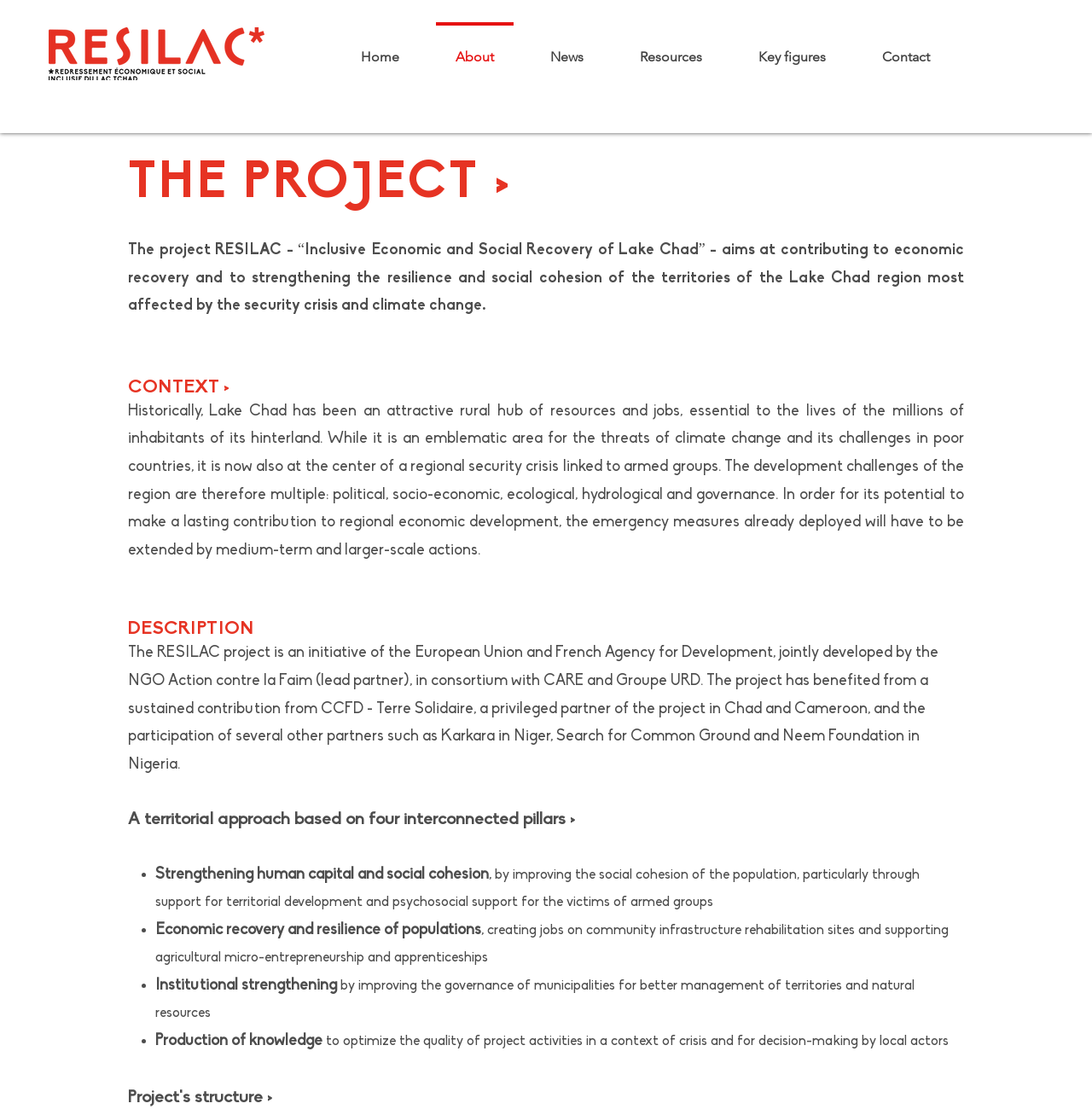Please reply to the following question using a single word or phrase: 
What are the four interconnected pillars of the RESILAC project?

Human capital, economic recovery, institutional strengthening, and knowledge production